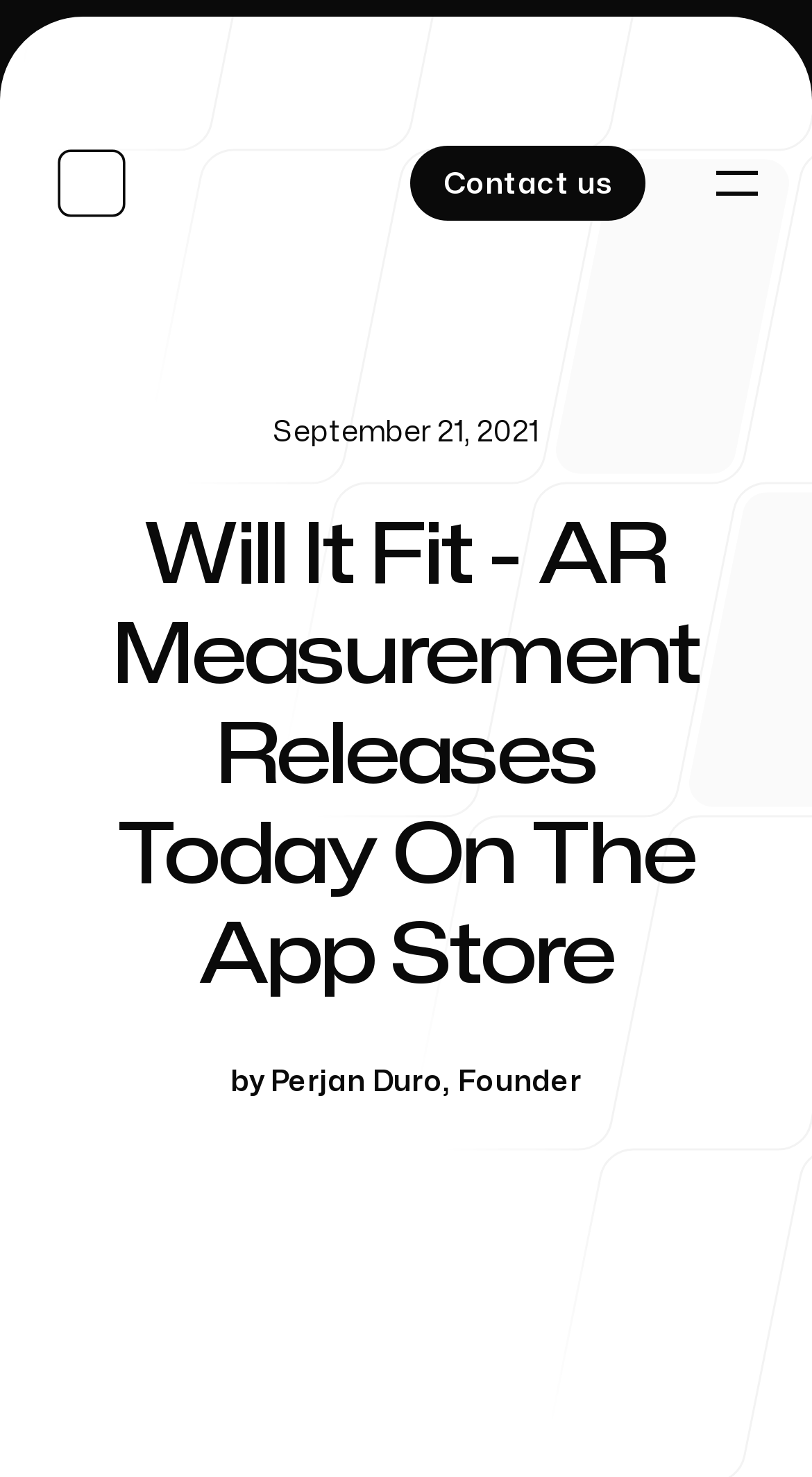What is the role of Perjan Duro?
Kindly offer a comprehensive and detailed response to the question.

Based on the webpage content, we can find the text 'by Perjan Duro' followed by 'Founder', which indicates that Perjan Duro's role is that of a founder.